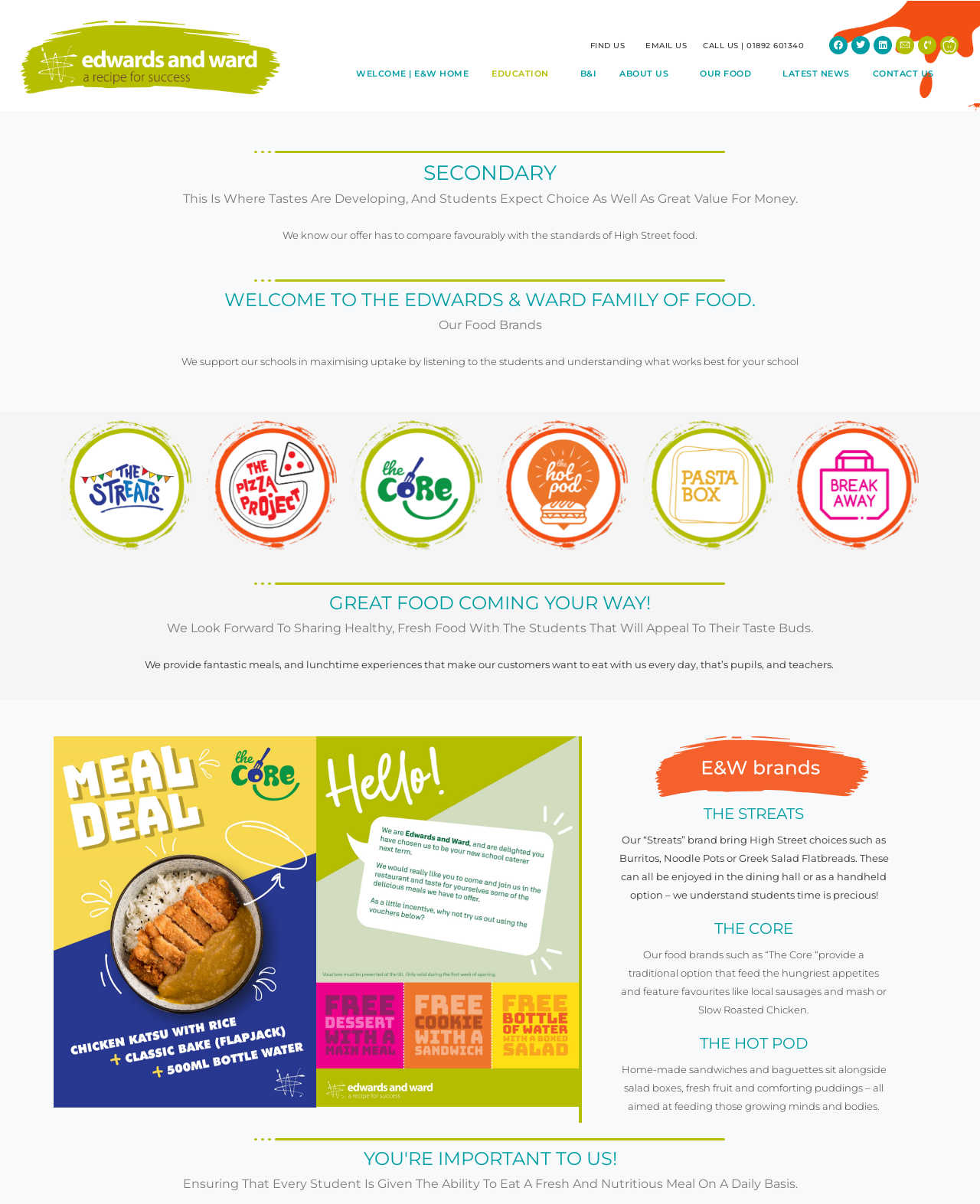Please locate the bounding box coordinates of the element that should be clicked to achieve the given instruction: "Click on the 'EMAIL US' link".

[0.643, 0.035, 0.701, 0.041]